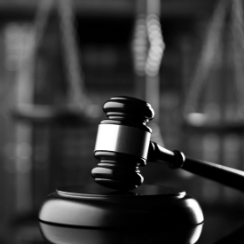Describe every aspect of the image in depth.

The image features a classic wooden gavel, symbolizing authority and justice, set against a blurred background that likely represents a courtroom or legal library. The gavel, with its polished surface and striking silver accent, is prominently displayed, emphasizing its importance in judicial proceedings. The background hints at the traditional elements of law, including possibly scales of justice, suggesting the overarching themes of fairness and balance in legal matters. This image evokes a strong sense of the judicial process and the role of legal professionals in upholding justice.